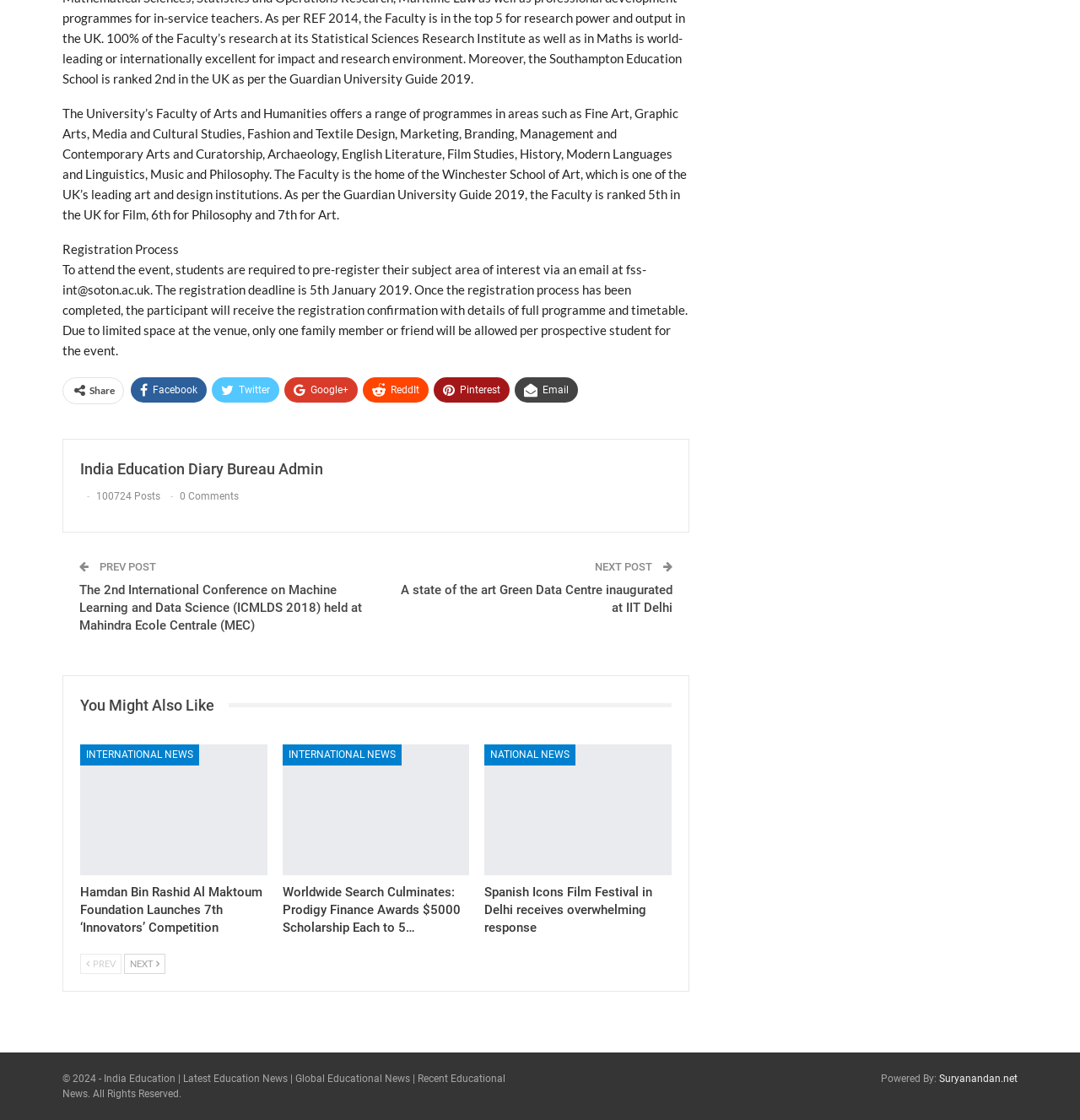Find and indicate the bounding box coordinates of the region you should select to follow the given instruction: "Share on Facebook".

[0.121, 0.337, 0.191, 0.36]